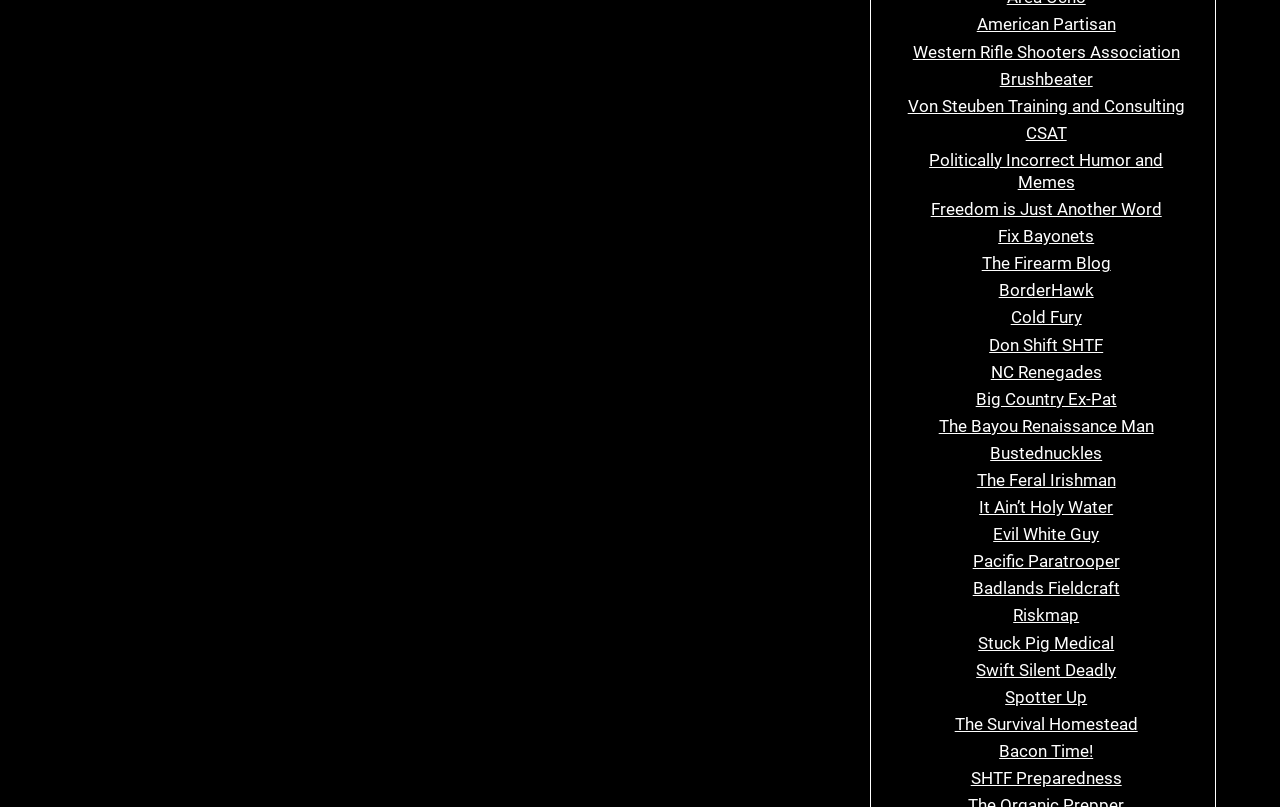Answer the question with a brief word or phrase:
Are all links on the webpage related to firearms?

No